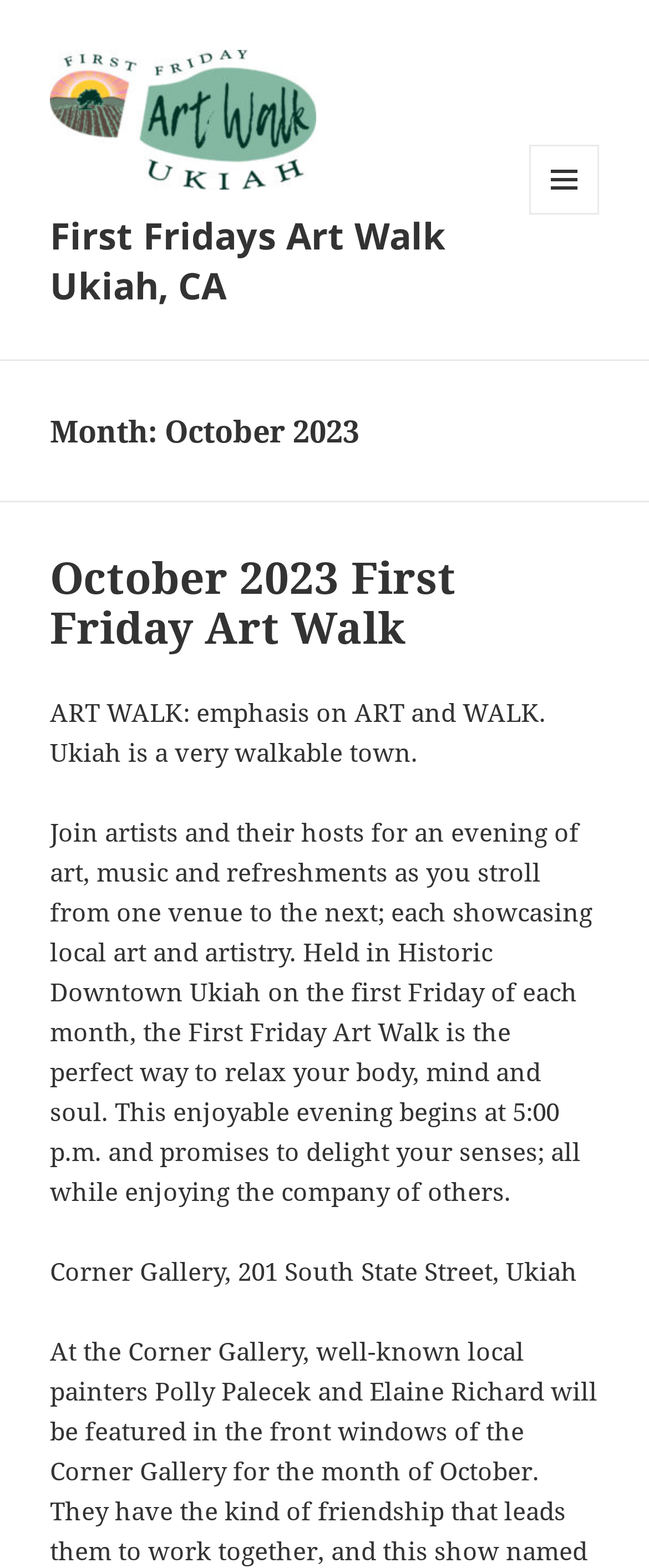How often is the event held?
Provide an in-depth and detailed explanation in response to the question.

The frequency of the event can be found in the static text 'Held in Historic Downtown Ukiah on the first Friday of each month...' which provides information about the event schedule.